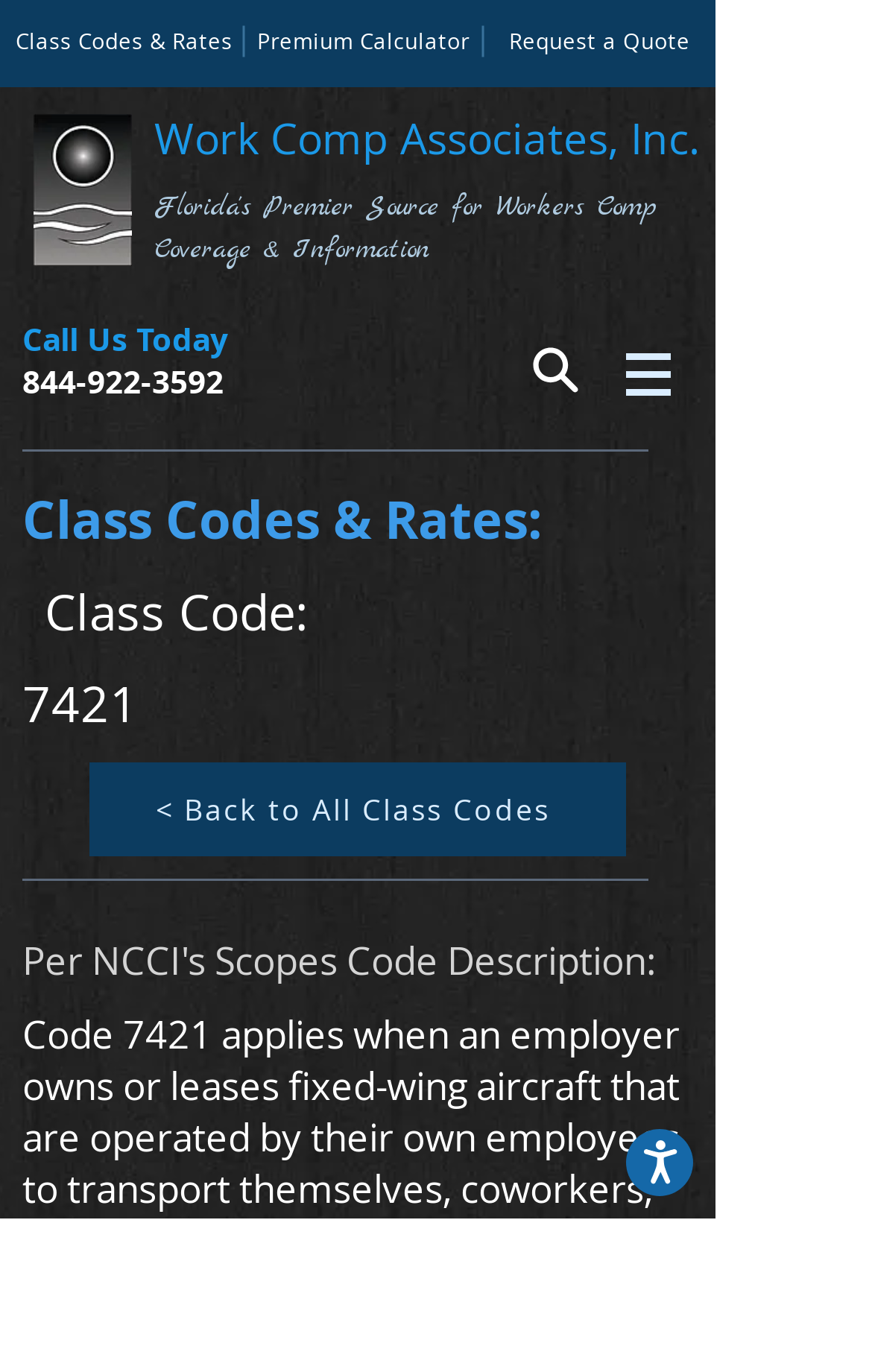Using the webpage screenshot and the element description Search, determine the bounding box coordinates. Specify the coordinates in the format (top-left x, top-left y, bottom-right x, bottom-right y) with values ranging from 0 to 1.

[0.603, 0.249, 0.669, 0.291]